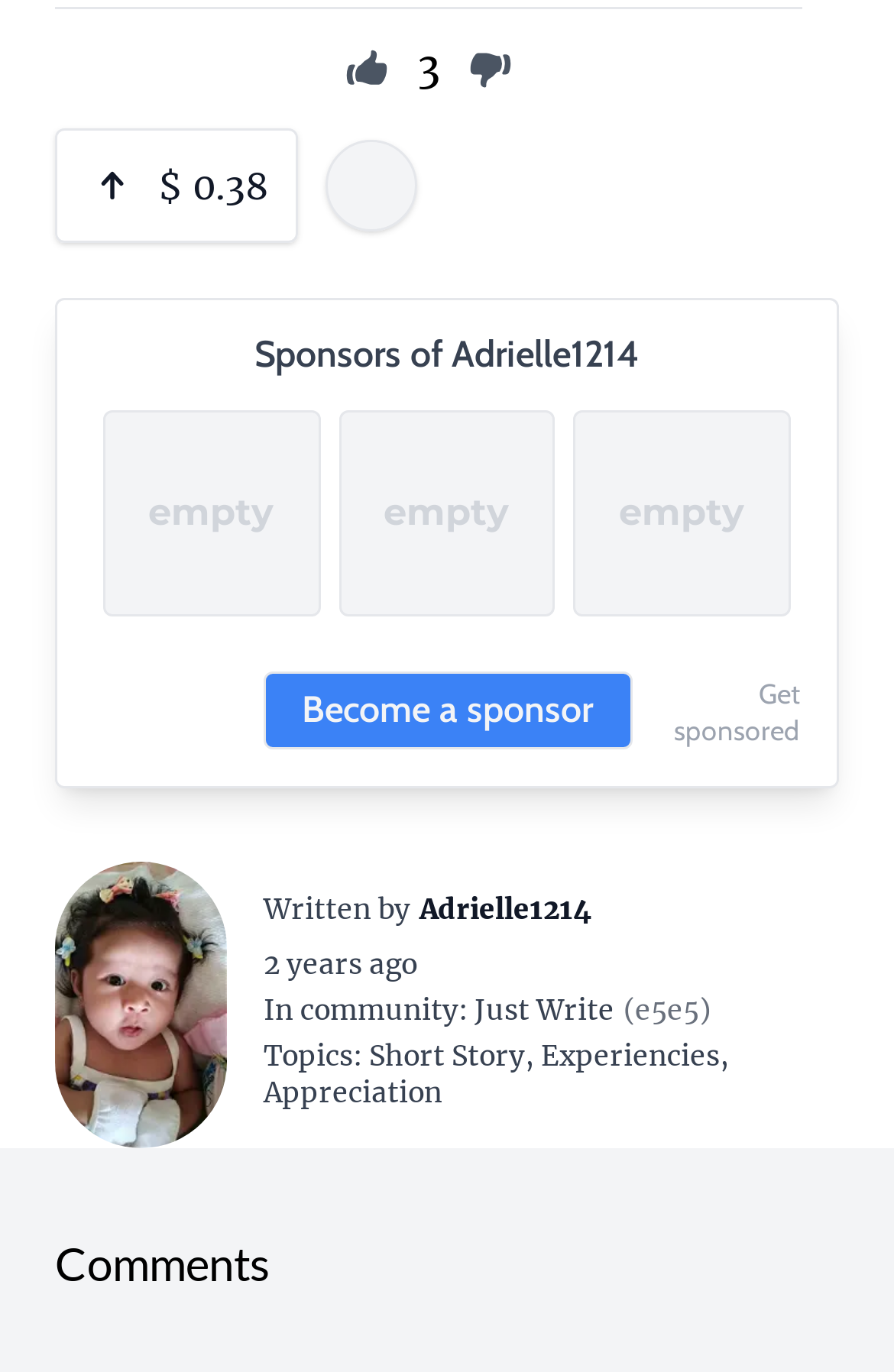Identify the bounding box coordinates for the region to click in order to carry out this instruction: "Become a sponsor". Provide the coordinates using four float numbers between 0 and 1, formatted as [left, top, right, bottom].

[0.294, 0.49, 0.706, 0.546]